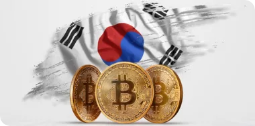Create a detailed narrative that captures the essence of the image.

The image features three gold Bitcoins prominently displayed in the foreground, set against a backdrop of the South Korean flag, which features a bold red and blue circle surrounded by black and white elements. This composition symbolizes the intersection of cryptocurrency and South Korea's evolving financial landscape. The image is likely related to discussions around the Bank of Korea's initiatives and plans for central bank digital currencies (CBDCs), reflecting the nation's interest in integrating digital currencies into its economy. The Bitcoins represent the growing significance of blockchain technology and digital assets in contemporary finance, particularly in relation to South Korea's efforts to innovate within this space.